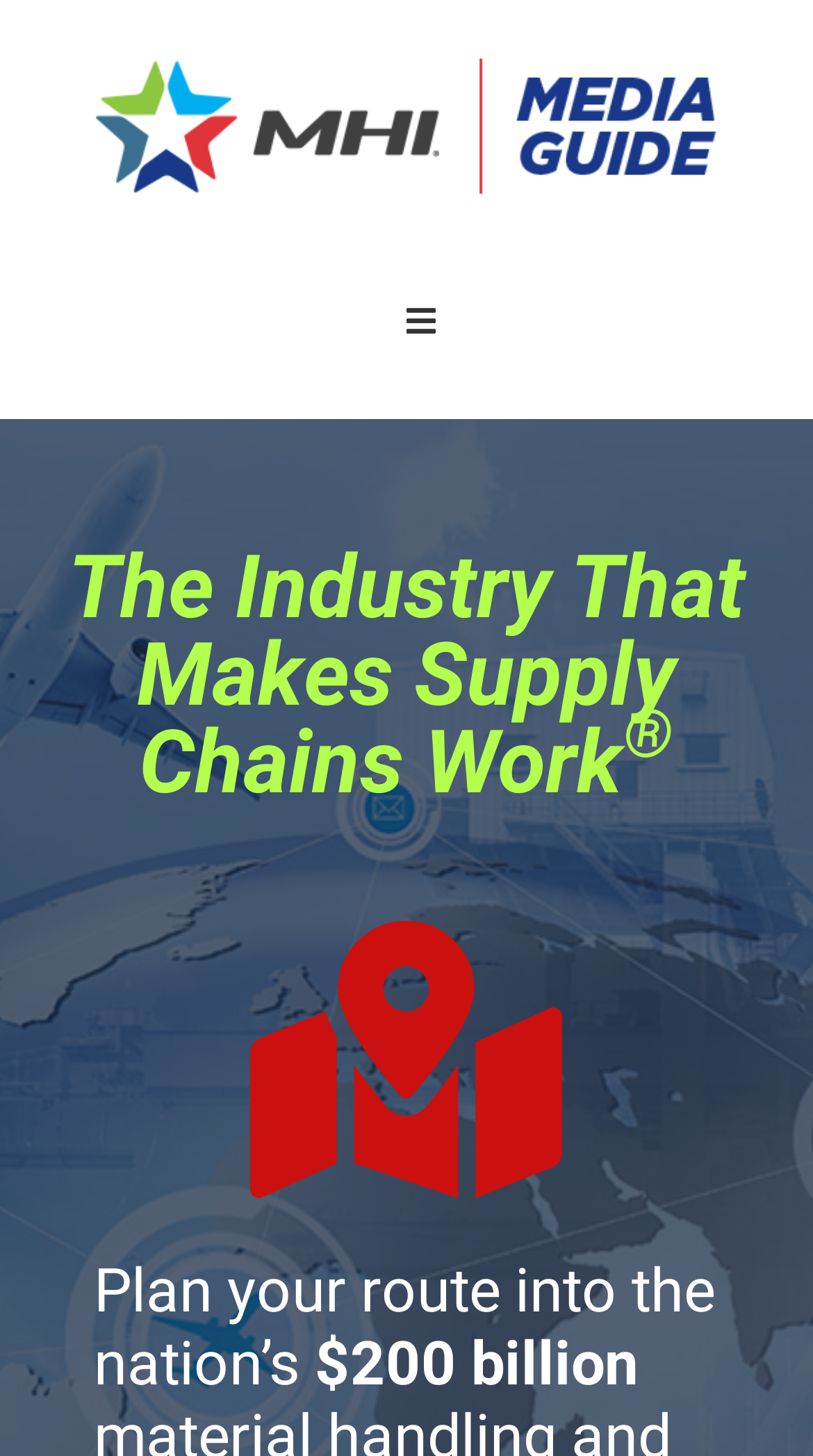What is the tagline of MHI Media Guide?
Using the image as a reference, answer the question with a short word or phrase.

The Industry That Makes Supply Chains Work